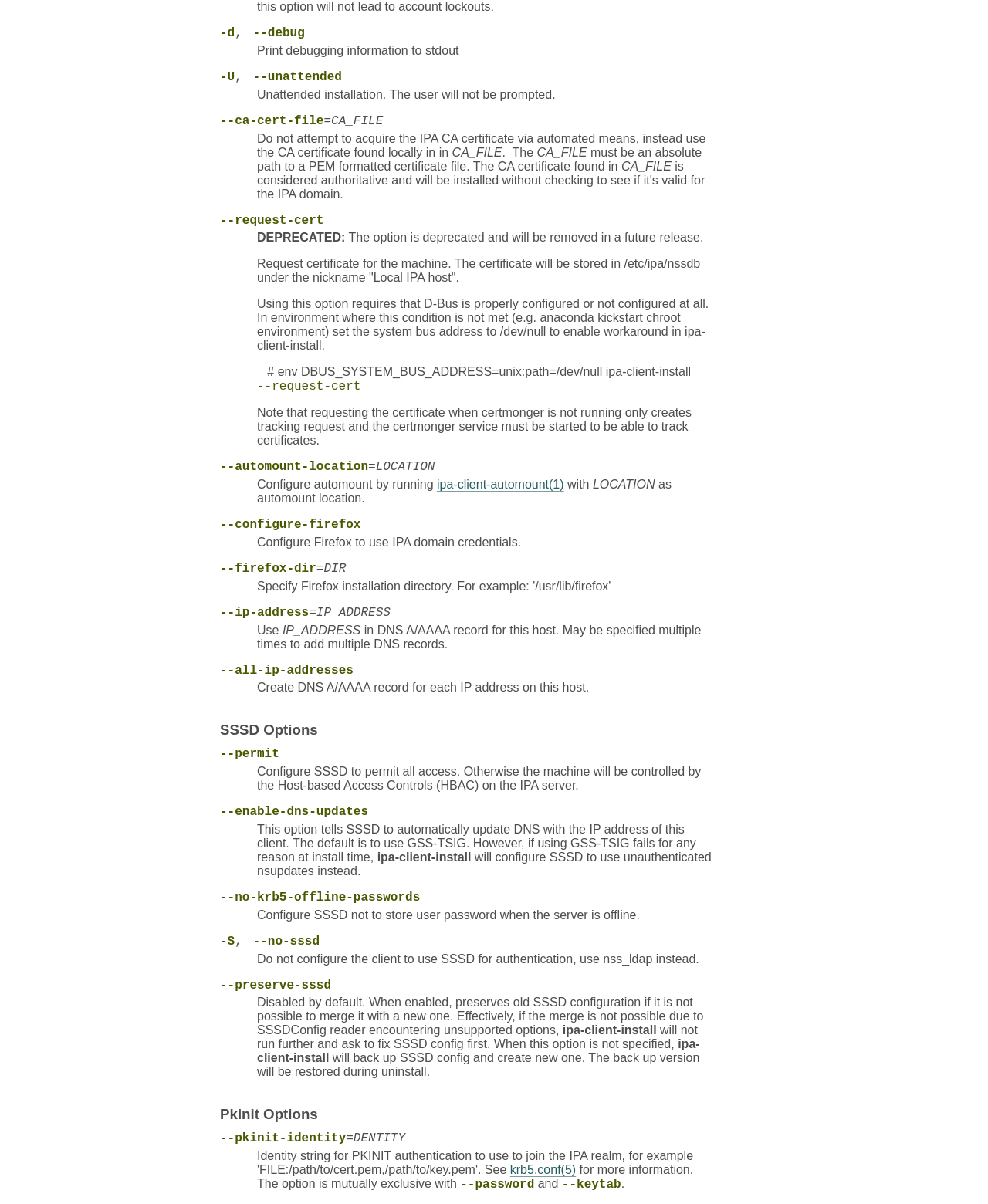Identify the coordinates of the bounding box for the element that must be clicked to accomplish the instruction: "Click on the '--unattended' link".

[0.256, 0.058, 0.346, 0.07]